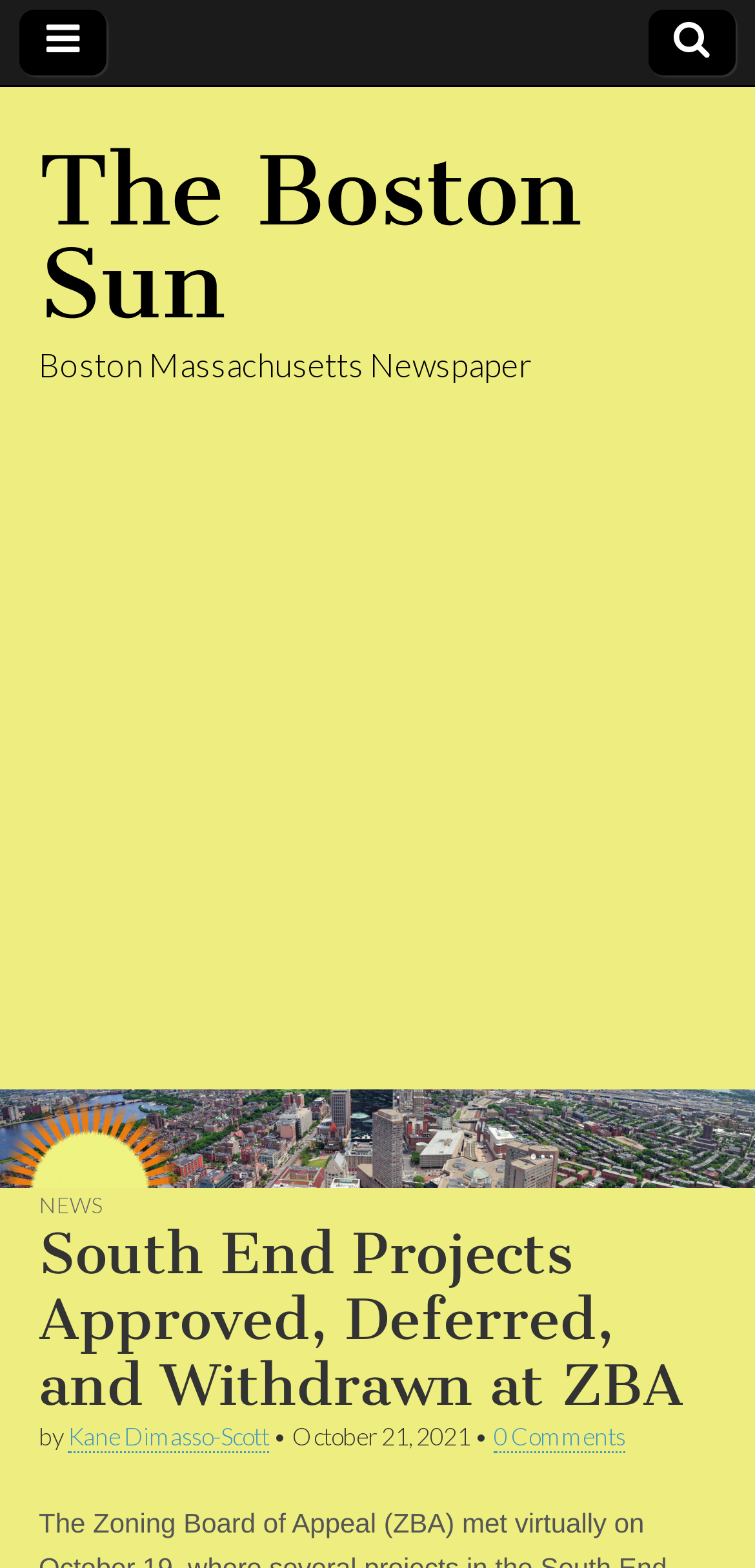Detail the various sections and features of the webpage.

The webpage is about news articles from The Boston Sun, a newspaper based in Boston, Massachusetts. At the top left, there is a small icon represented by '\uf0c9', and at the top right, there is another icon represented by '\uf002'. Below these icons, the title "The Boston Sun" is displayed, followed by a subtitle "Boston Massachusetts Newspaper".

Below the title section, there is a large advertisement iframe that spans the entire width of the page. 

The main content of the webpage is a news article with the title "South End Projects Approved, Deferred, and Withdrawn at ZBA". The title is a heading, and below it, the author's name "Kane Dimasso-Scott" is mentioned, along with the date of publication "October 21, 2021". There is also a link to "0 Comments" at the bottom right of the article title section.

At the very top of the page, there is another link to "The Boston Sun" that spans the entire width of the page.